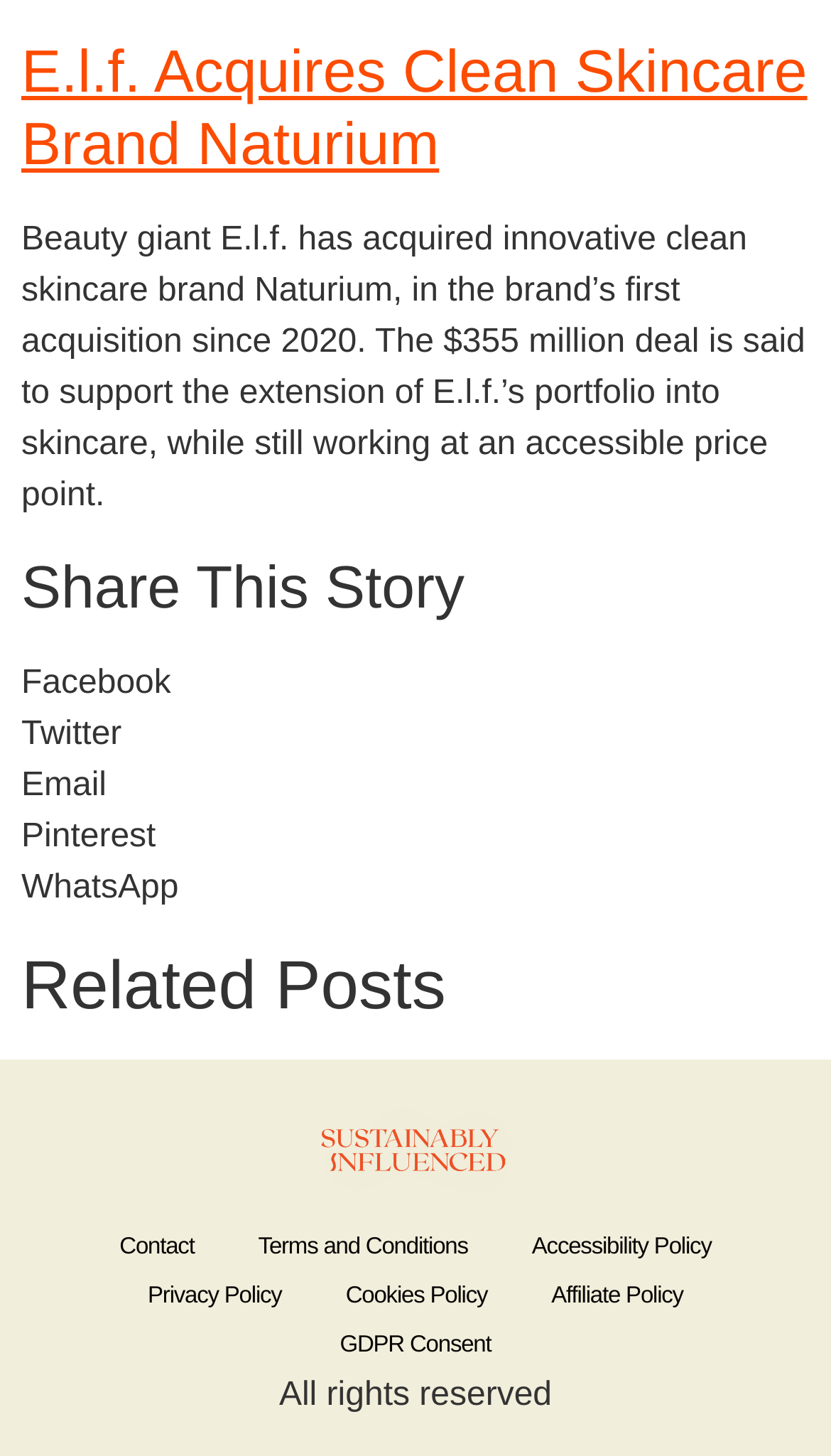Predict the bounding box coordinates of the UI element that matches this description: "alt="Sustainably Influenced logo"". The coordinates should be in the format [left, top, right, bottom] with each value between 0 and 1.

[0.026, 0.752, 0.974, 0.84]